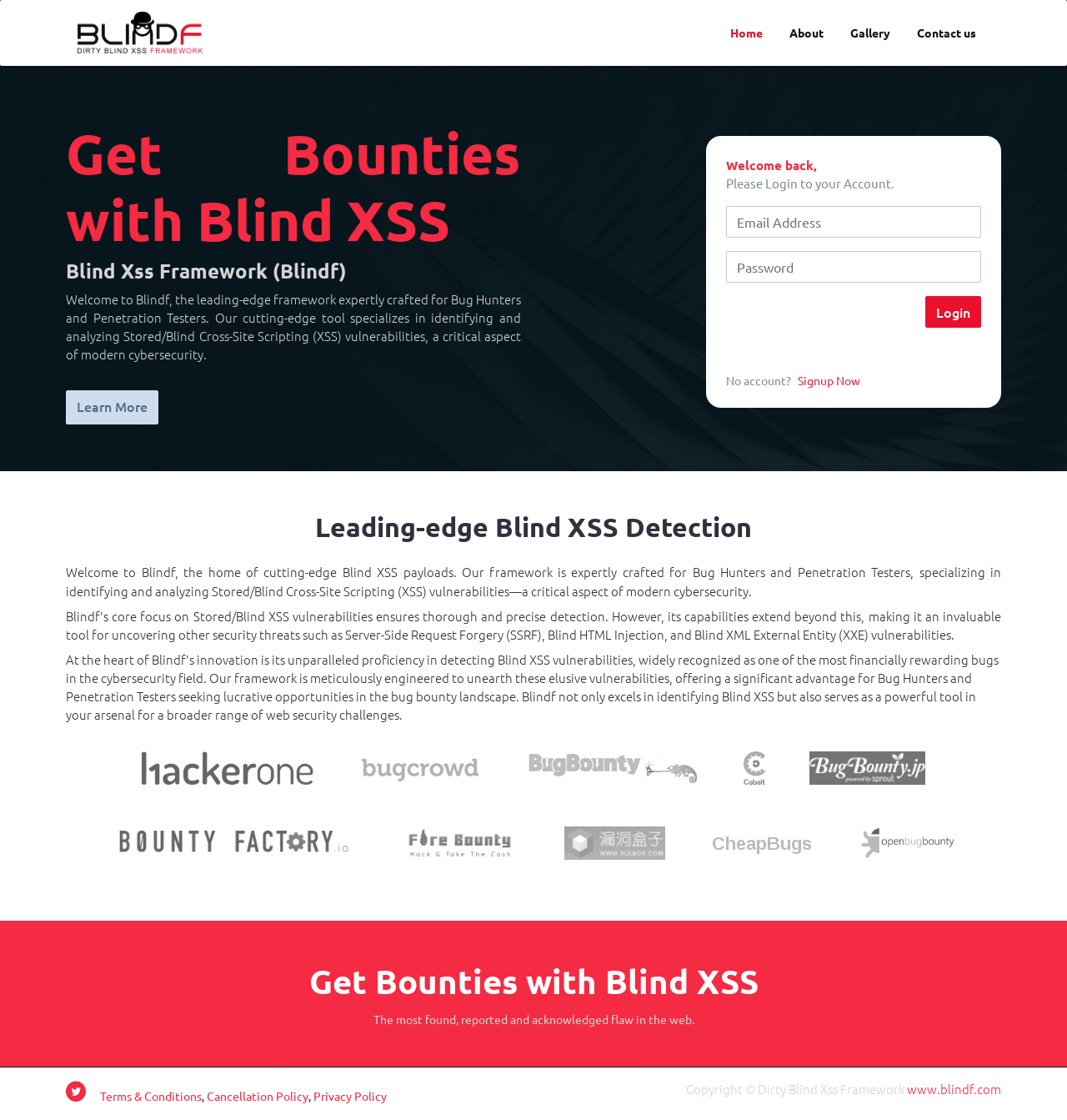Respond with a single word or short phrase to the following question: 
What is the purpose of Blindf?

Blind XSS detection